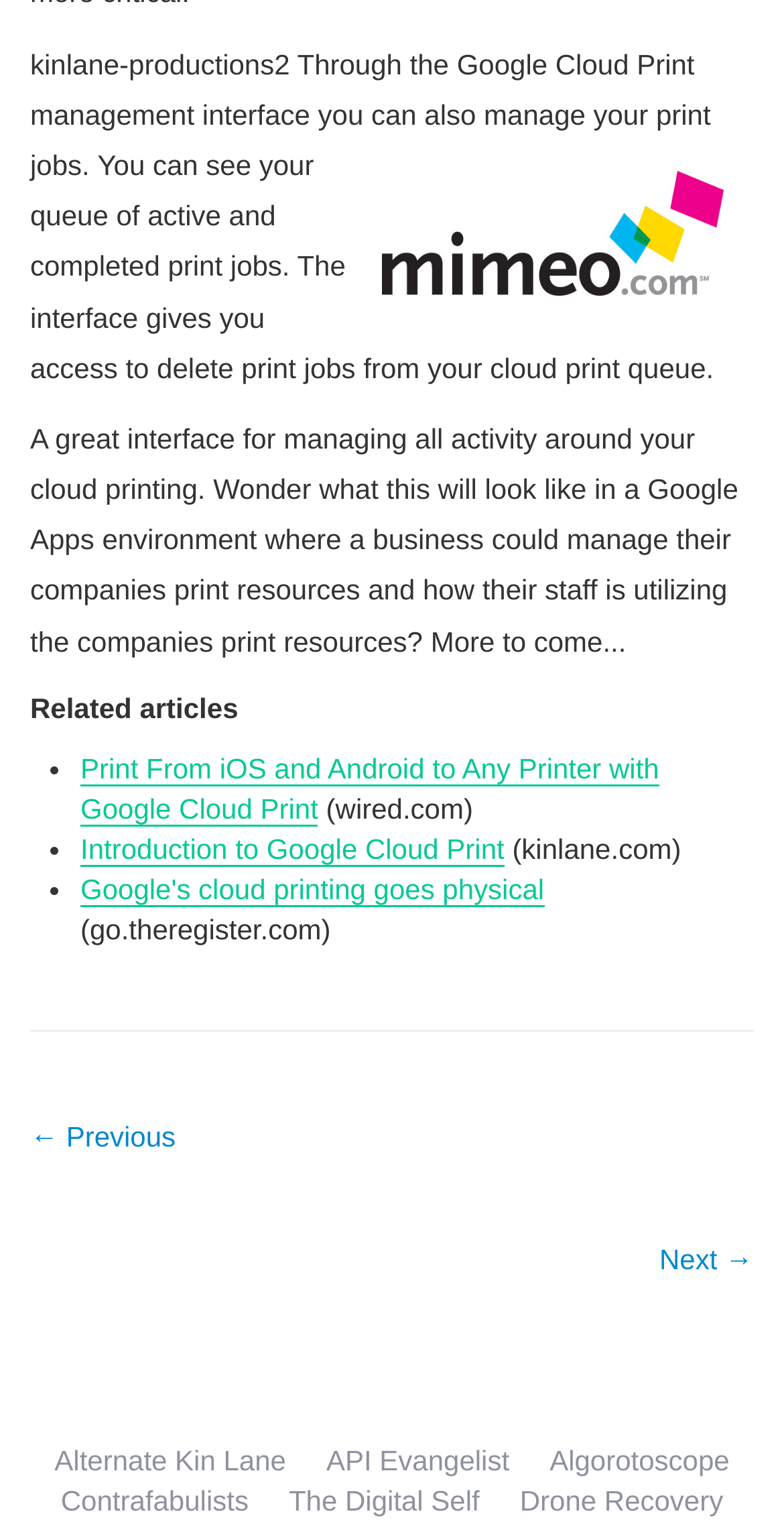Please specify the bounding box coordinates of the clickable region to carry out the following instruction: "Read introduction to Google Cloud Print". The coordinates should be four float numbers between 0 and 1, in the format [left, top, right, bottom].

[0.103, 0.543, 0.643, 0.566]